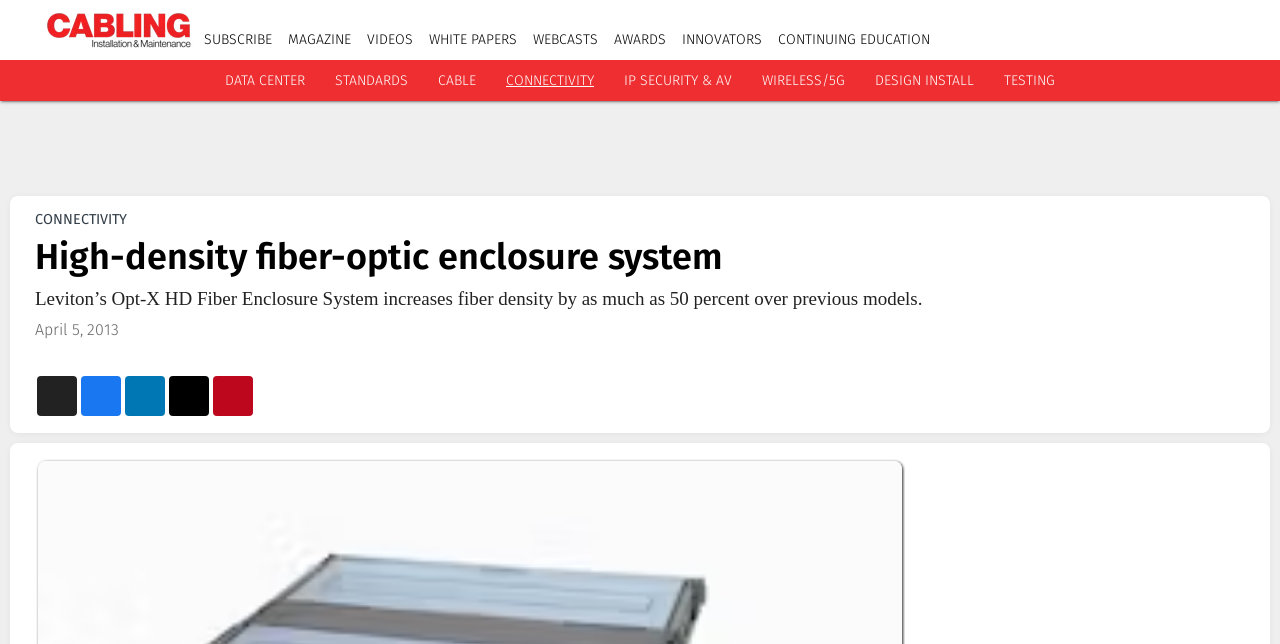Provide the bounding box coordinates of the HTML element described by the text: "IP Security & AV". The coordinates should be in the format [left, top, right, bottom] with values between 0 and 1.

[0.488, 0.112, 0.572, 0.138]